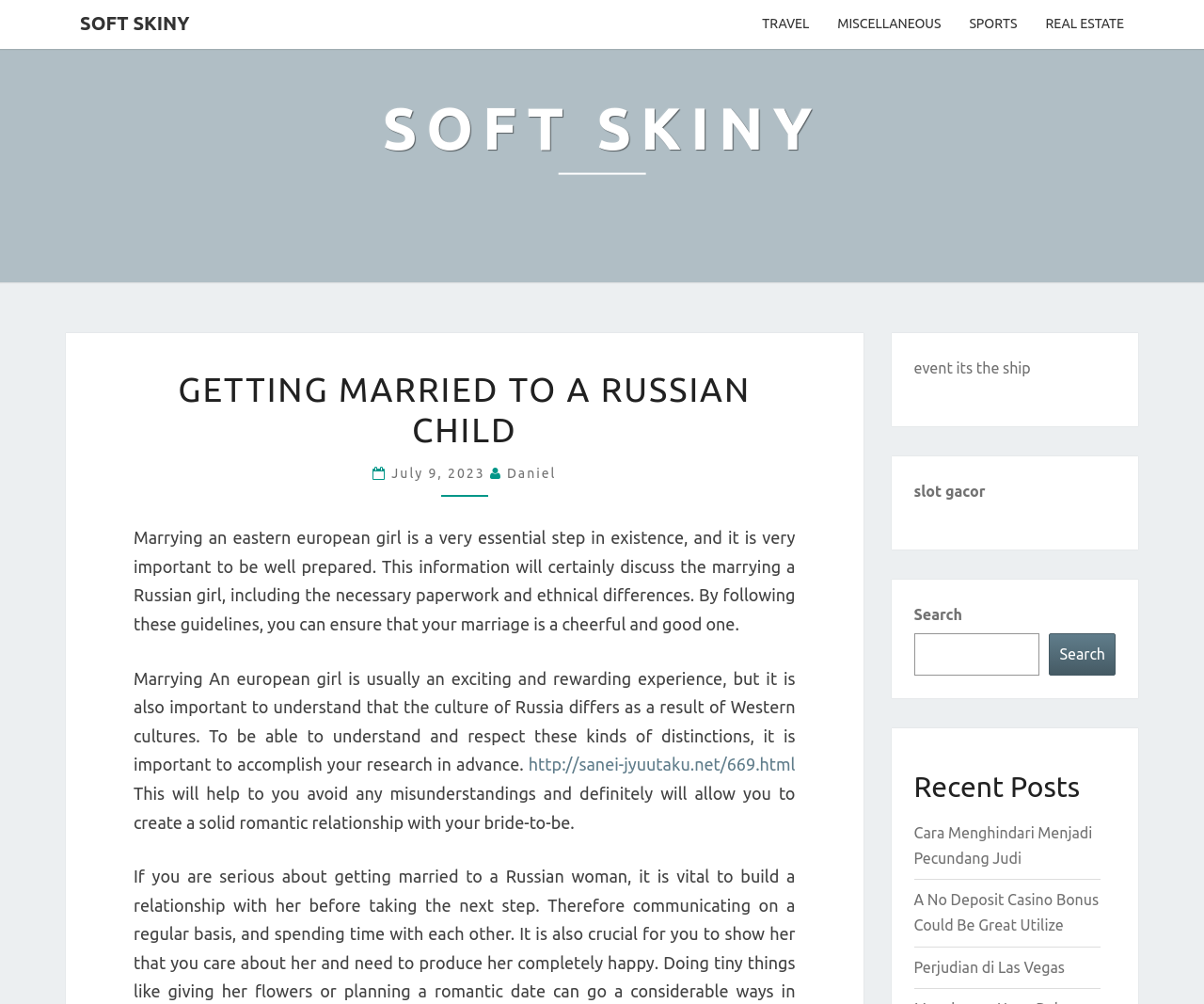Please locate the bounding box coordinates of the element that needs to be clicked to achieve the following instruction: "Read the 'GETTING MARRIED TO A RUSSIAN CHILD' article". The coordinates should be four float numbers between 0 and 1, i.e., [left, top, right, bottom].

[0.111, 0.367, 0.661, 0.448]